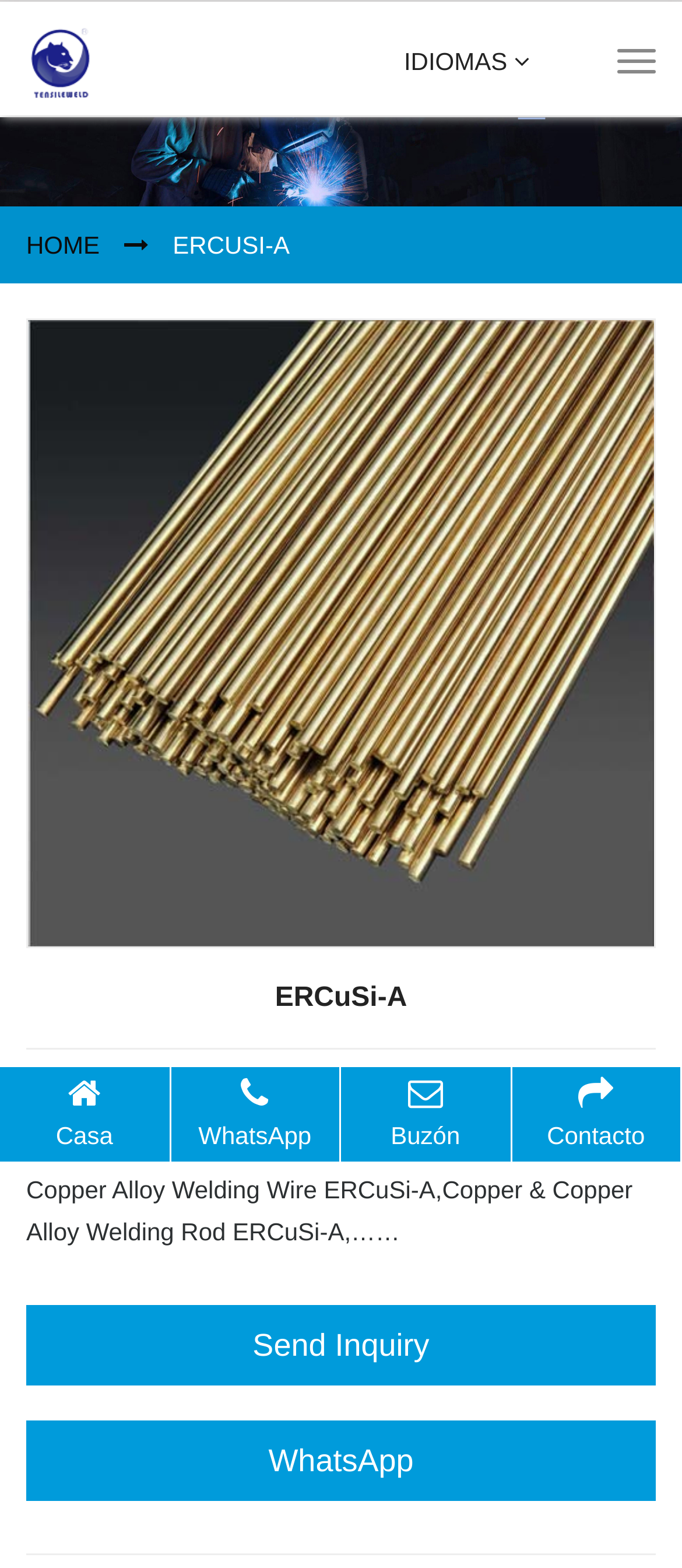What type of products are featured on the webpage?
Using the image, give a concise answer in the form of a single word or short phrase.

Welding consumables